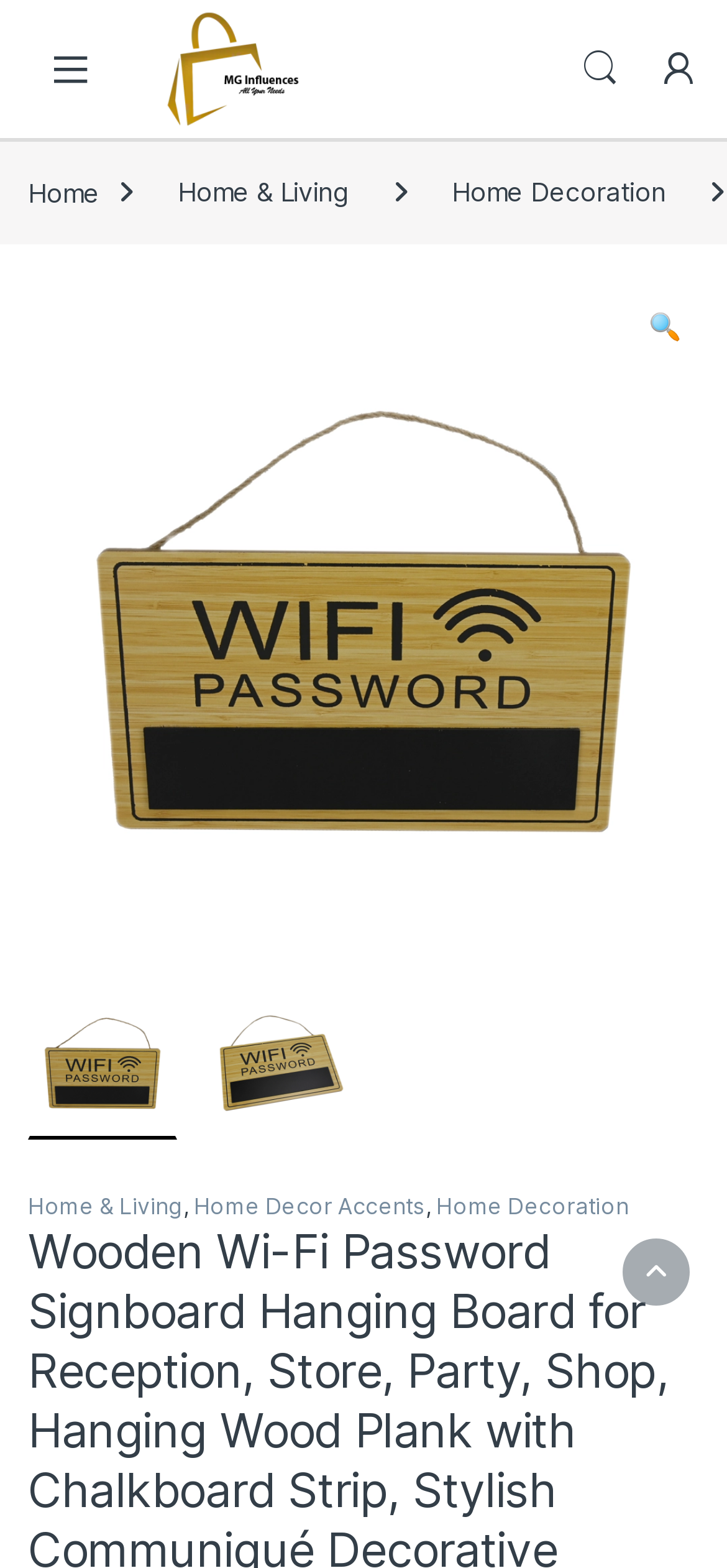Generate a thorough description of the webpage.

This webpage appears to be an e-commerce product page, showcasing a wooden Wi-Fi password signboard hanging board. At the top left, there is a button with a icon, followed by a link to "MG Influences" with an accompanying image. To the right, there are two more links, "m Search" and "r". 

Below these elements, a navigation bar labeled "Breadcrumb" spans the entire width of the page, containing links to "Home", "Home & Living", "Home Decoration", and a search icon. 

The main content of the page is a large image of the product, taking up most of the page's width. Above the image, there is a link with a description of the product. Below the image, there are two figures with links, possibly showcasing different views or features of the product.

Further down, there are more links to "Home & Living", "Home Decor Accents", and "Home Decoration", separated by commas. At the bottom right, a "Scroll to Top" link is available.